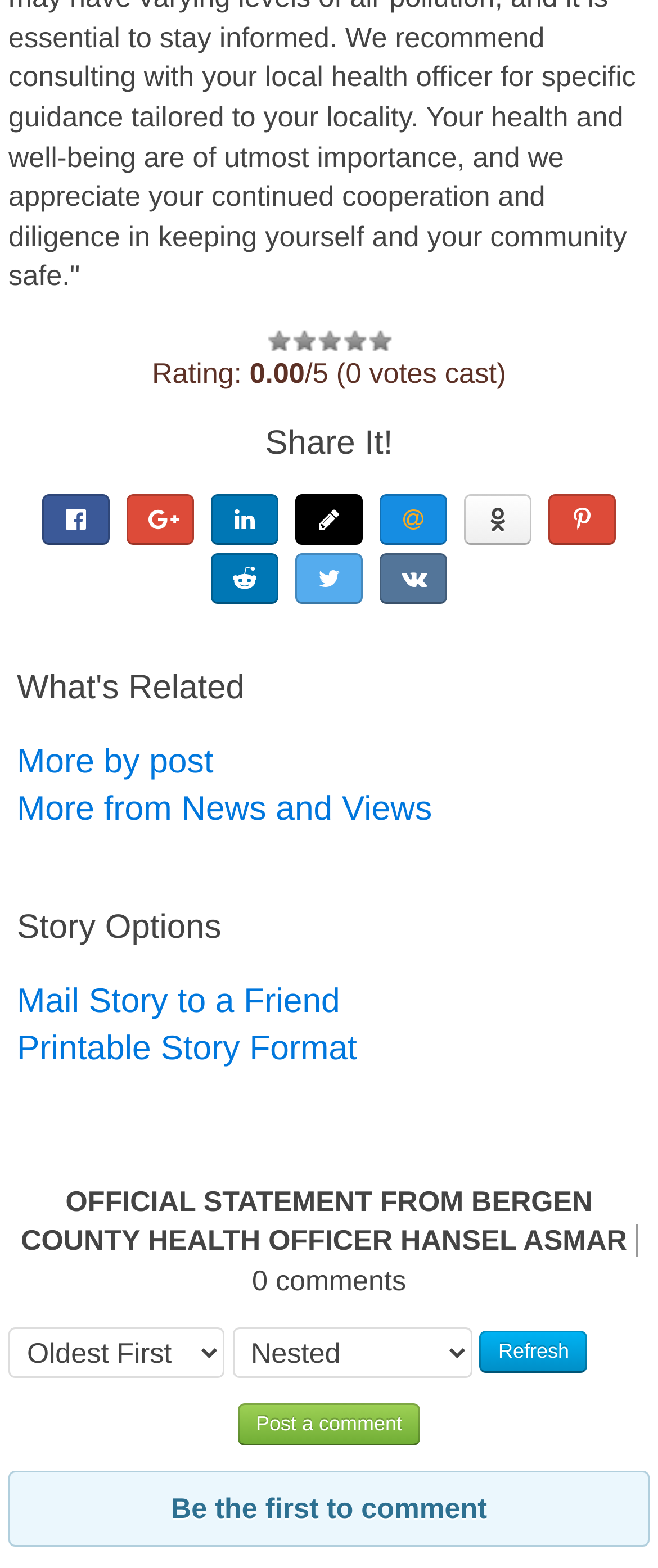Mark the bounding box of the element that matches the following description: "title="Live Journal"".

[0.449, 0.315, 0.551, 0.348]